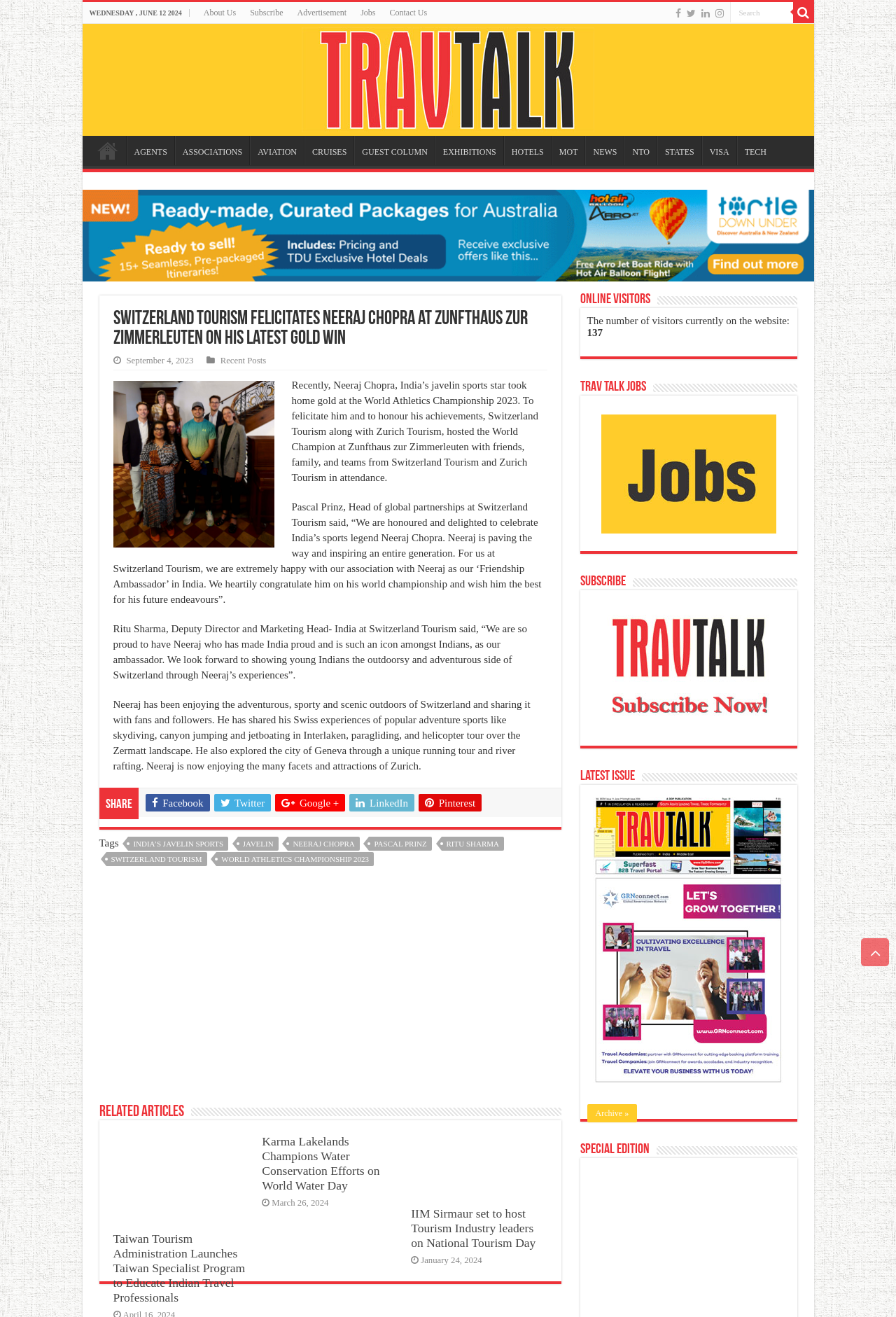Who is the Head of global partnerships at Switzerland Tourism?
Using the image, provide a detailed and thorough answer to the question.

According to the article, Pascal Prinz is the Head of global partnerships at Switzerland Tourism, as quoted in the article.